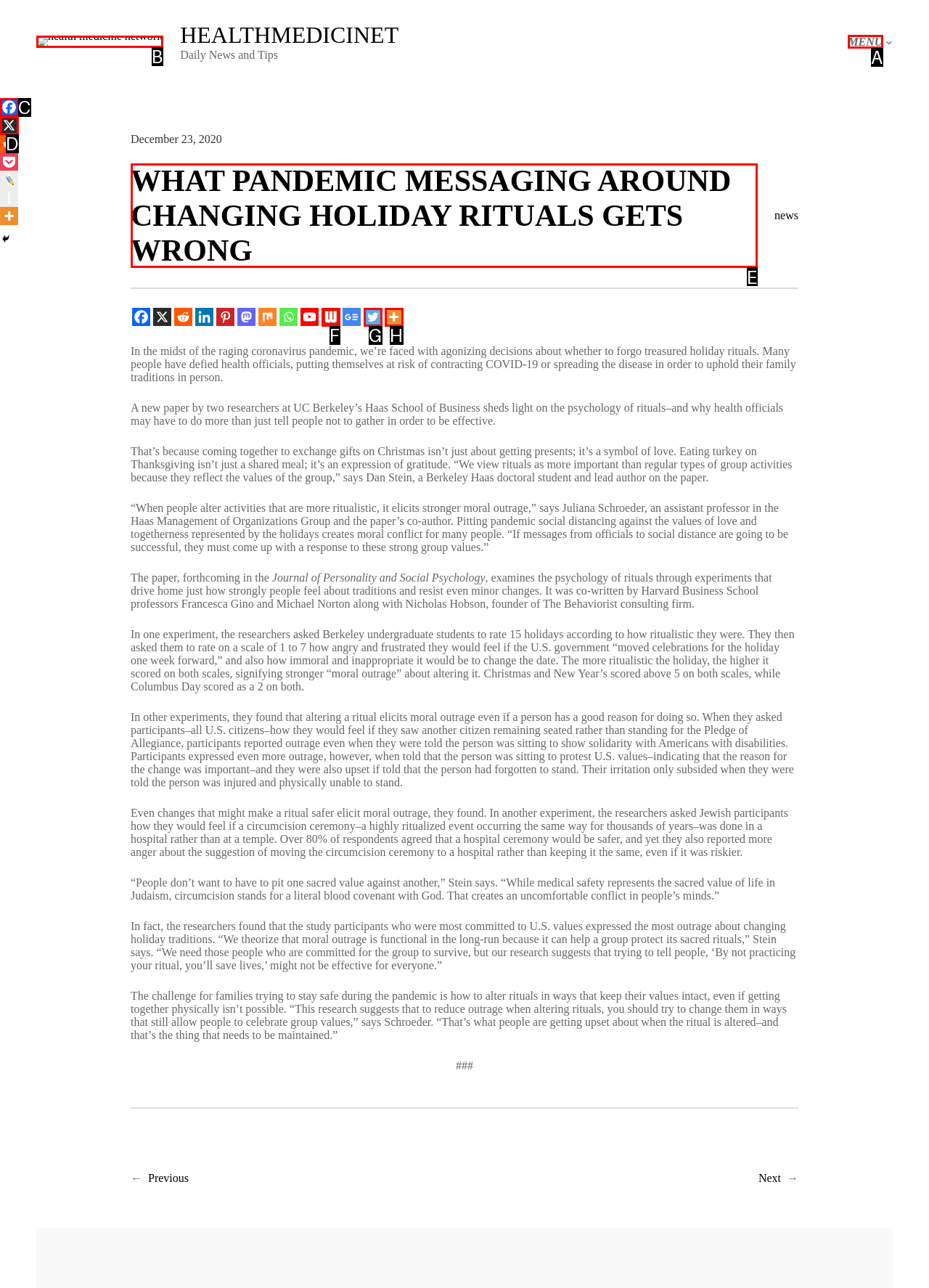Identify the correct lettered option to click in order to perform this task: Read more about 'WHAT PANDEMIC MESSAGING AROUND CHANGING HOLIDAY RITUALS GETS WRONG'. Respond with the letter.

E